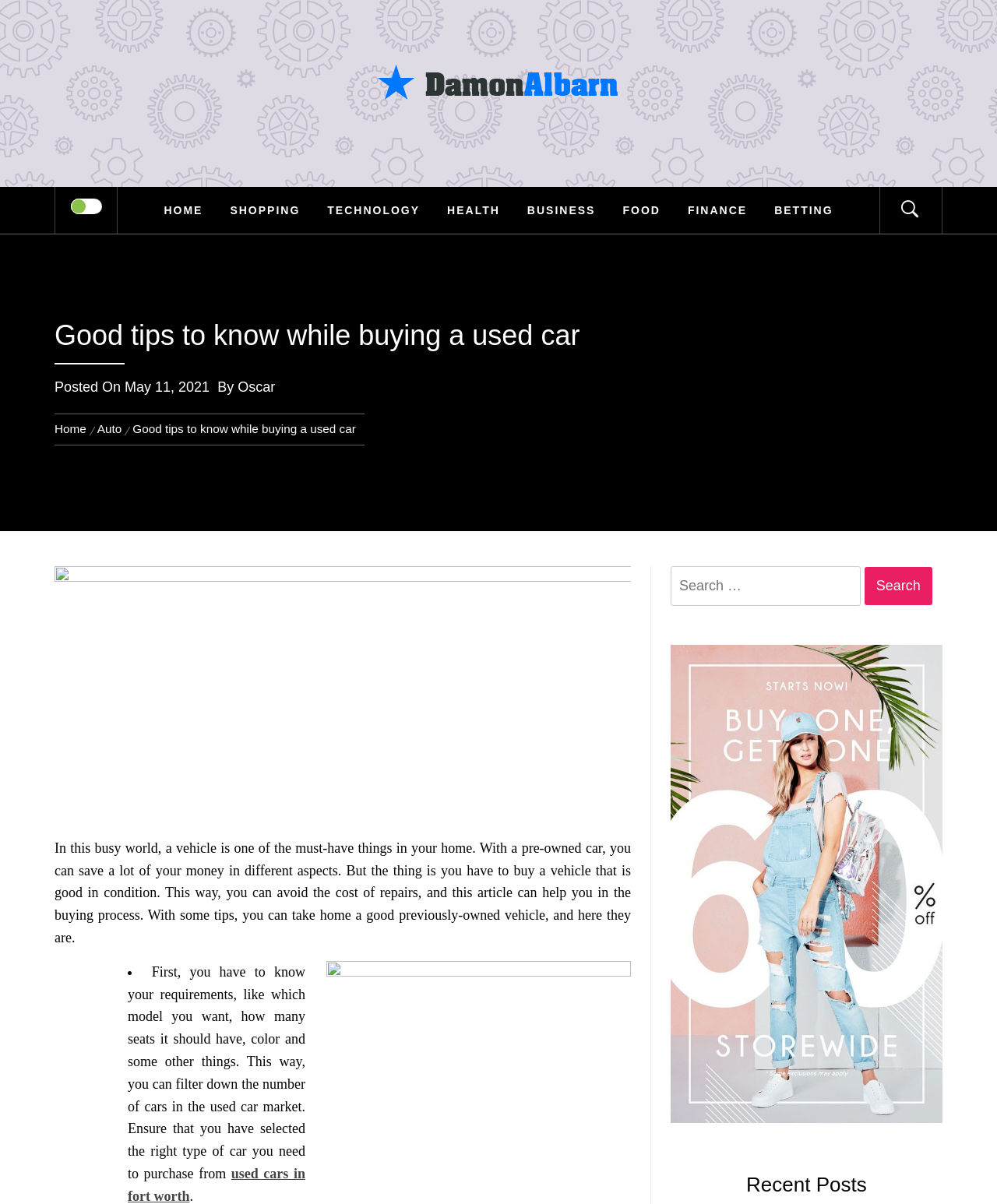Please identify the bounding box coordinates of the element's region that needs to be clicked to fulfill the following instruction: "Click on the 'used cars in fort worth' link". The bounding box coordinates should consist of four float numbers between 0 and 1, i.e., [left, top, right, bottom].

[0.128, 0.968, 0.306, 1.0]